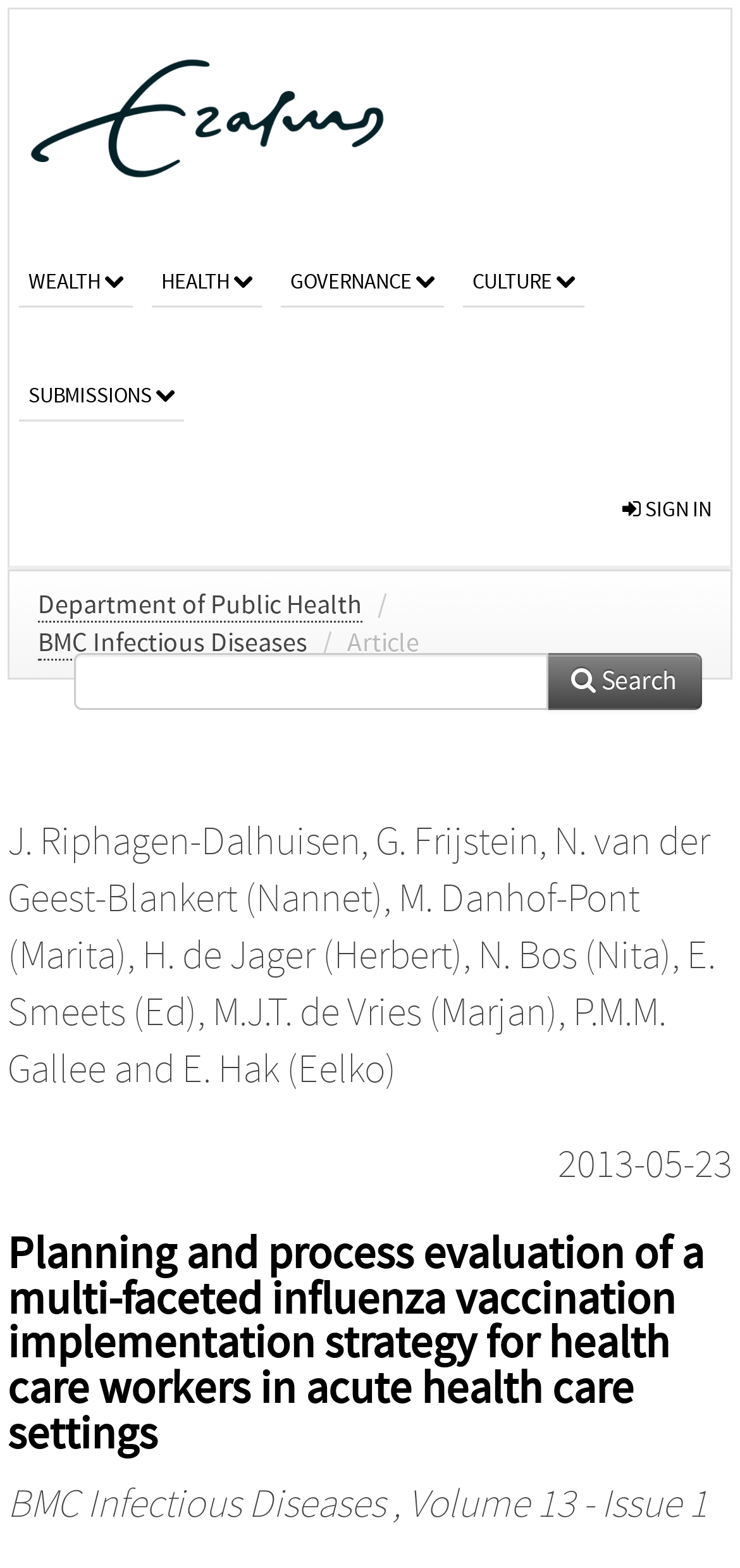Determine the bounding box coordinates for the HTML element described here: "N. van der Geest-Blankert (Nannet)".

[0.01, 0.523, 0.959, 0.588]